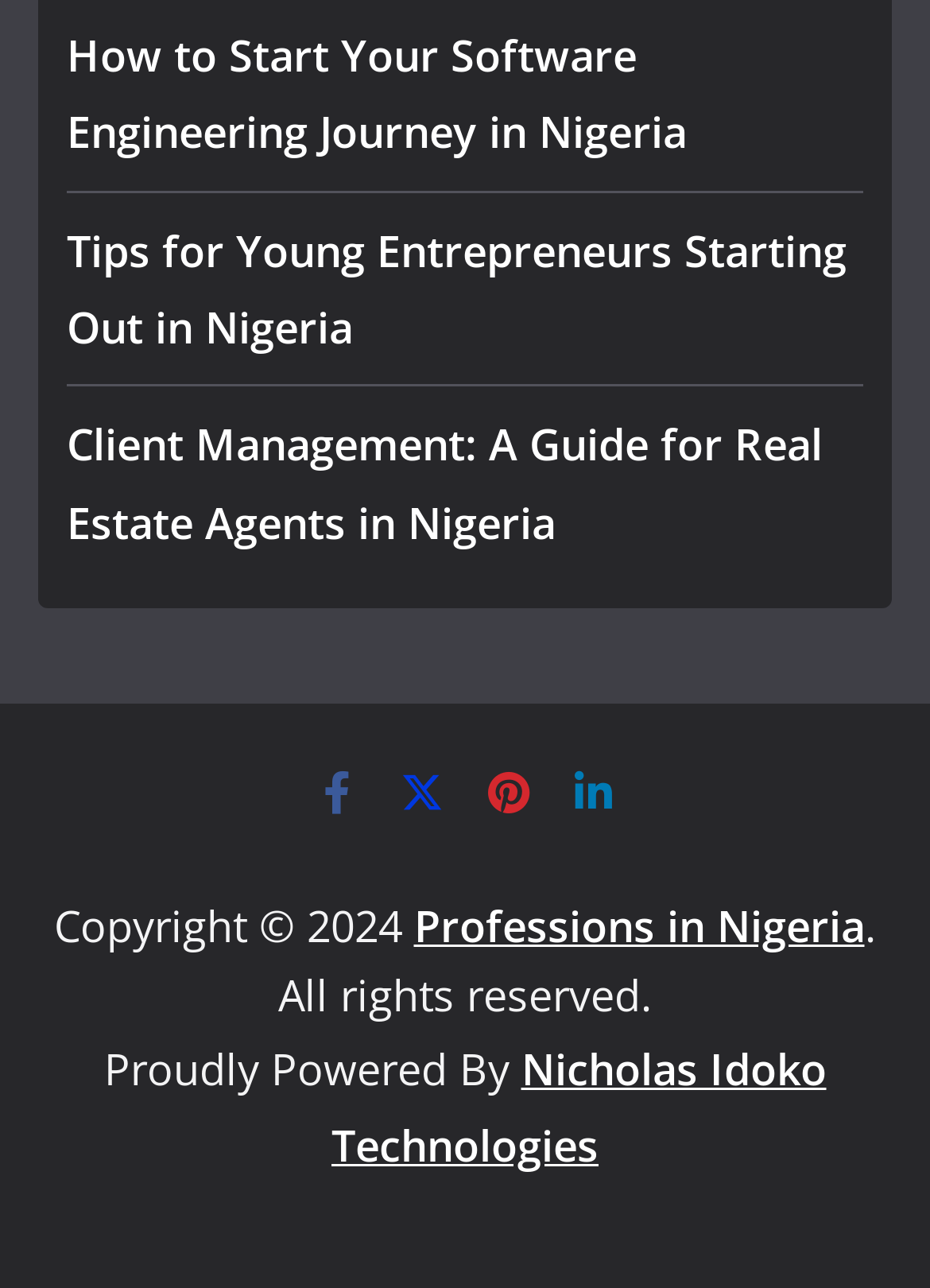Identify the coordinates of the bounding box for the element that must be clicked to accomplish the instruction: "Explore professions in Nigeria".

[0.445, 0.697, 0.929, 0.741]